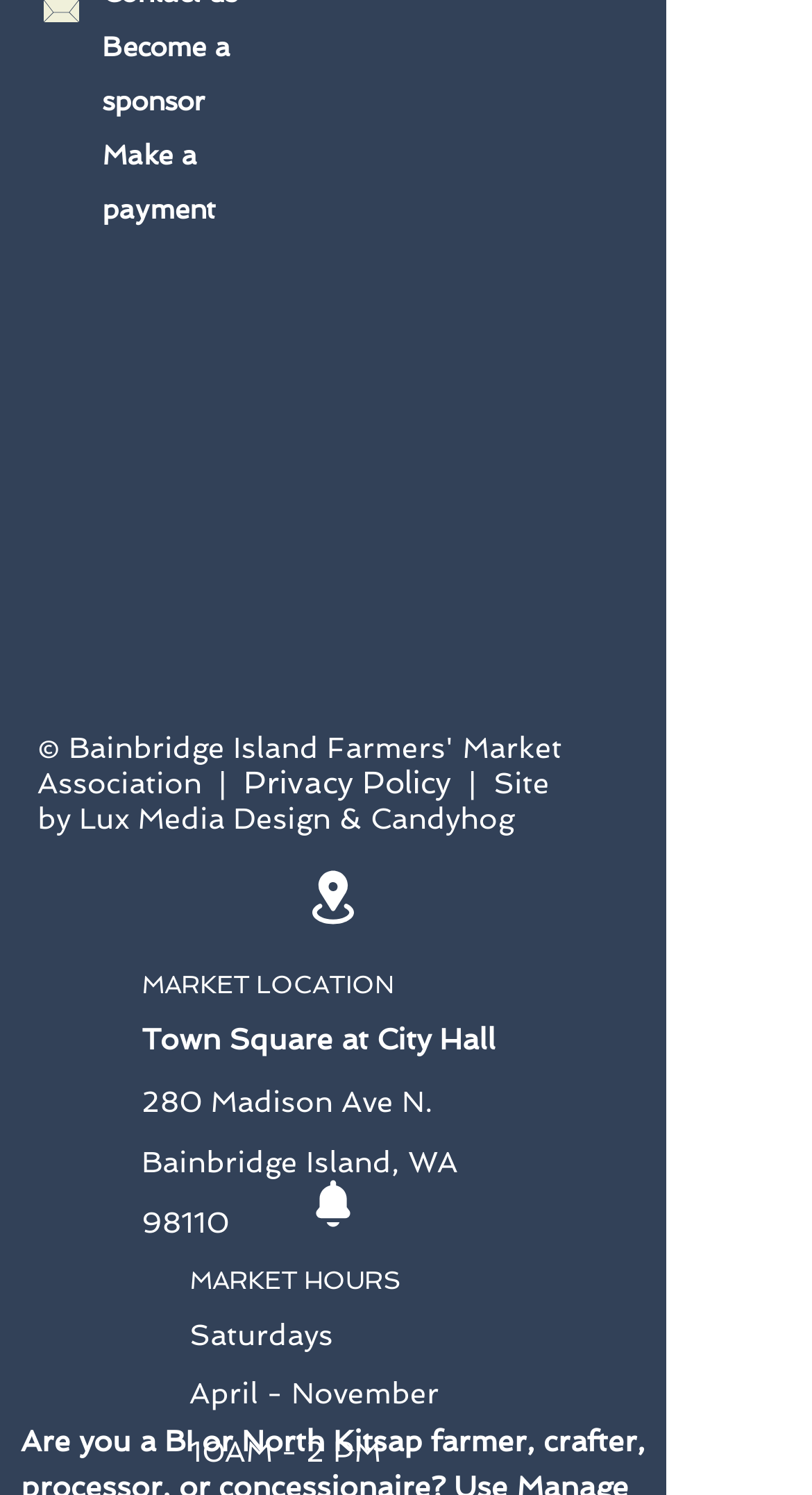Provide the bounding box coordinates of the HTML element this sentence describes: "aria-label="Facebook Social Icon"". The bounding box coordinates consist of four float numbers between 0 and 1, i.e., [left, top, right, bottom].

[0.344, 0.3, 0.479, 0.374]